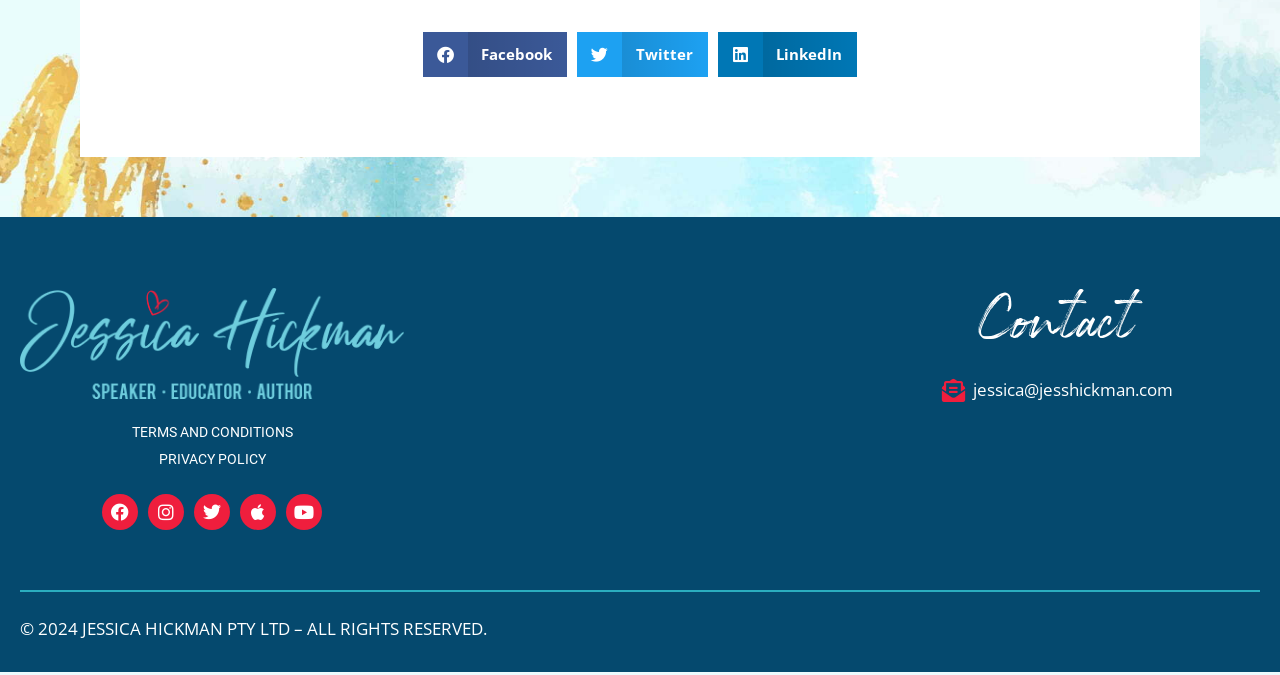Extract the bounding box of the UI element described as: "Youtube".

[0.224, 0.731, 0.252, 0.785]